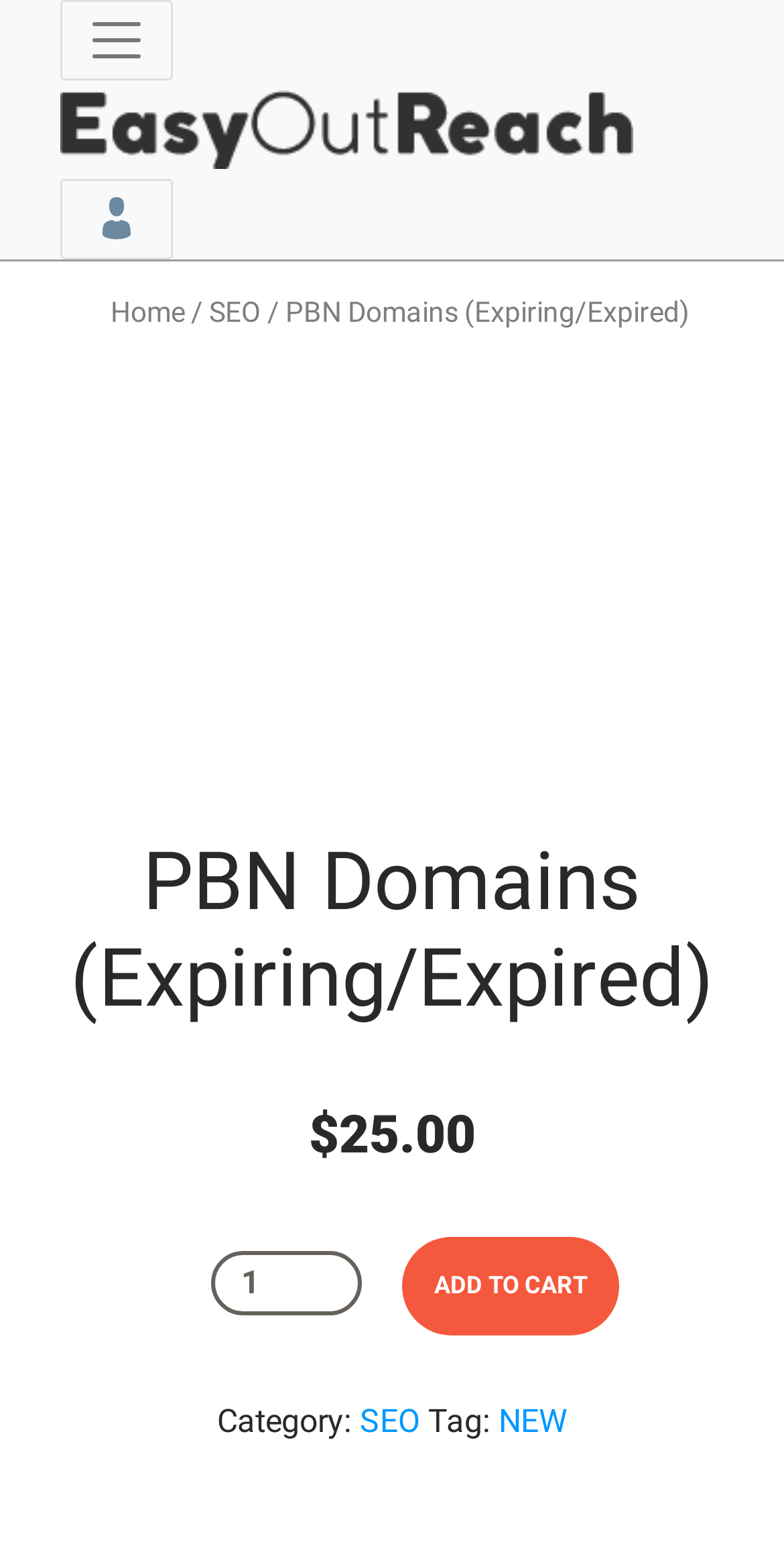Based on the image, please elaborate on the answer to the following question:
What is the minimum quantity that can be added to the cart?

The spin button next to the 'ADD TO CART' button has a minimum value of 1, indicating that the minimum quantity that can be added to the cart is 1.